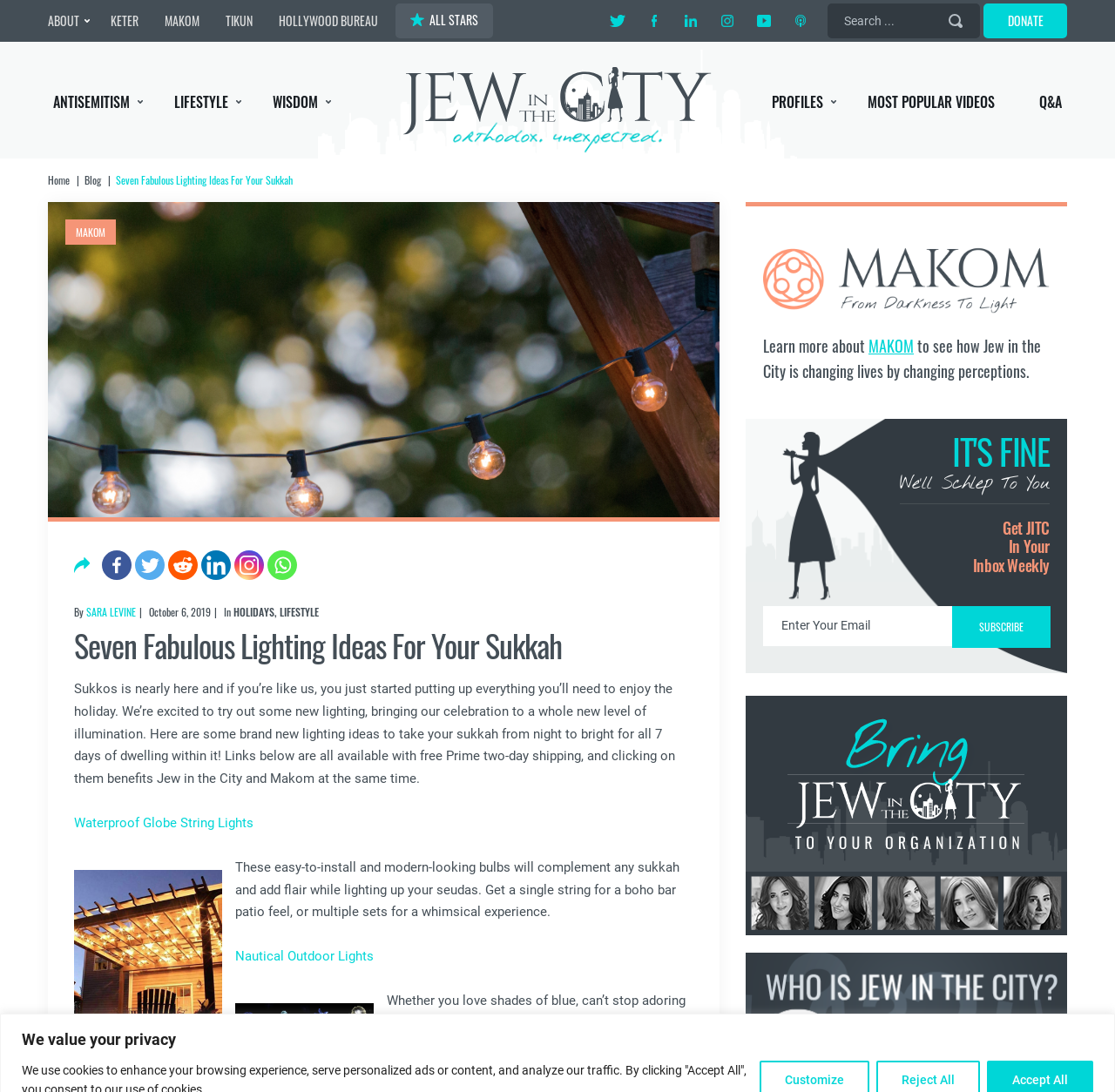What is the name of the organization mentioned?
Can you give a detailed and elaborate answer to the question?

The webpage mentions 'Jew in the City' multiple times, and also has a logo 'Makom_Logo' which is related to Jew in the City, indicating that Jew in the City is the organization being referred to.